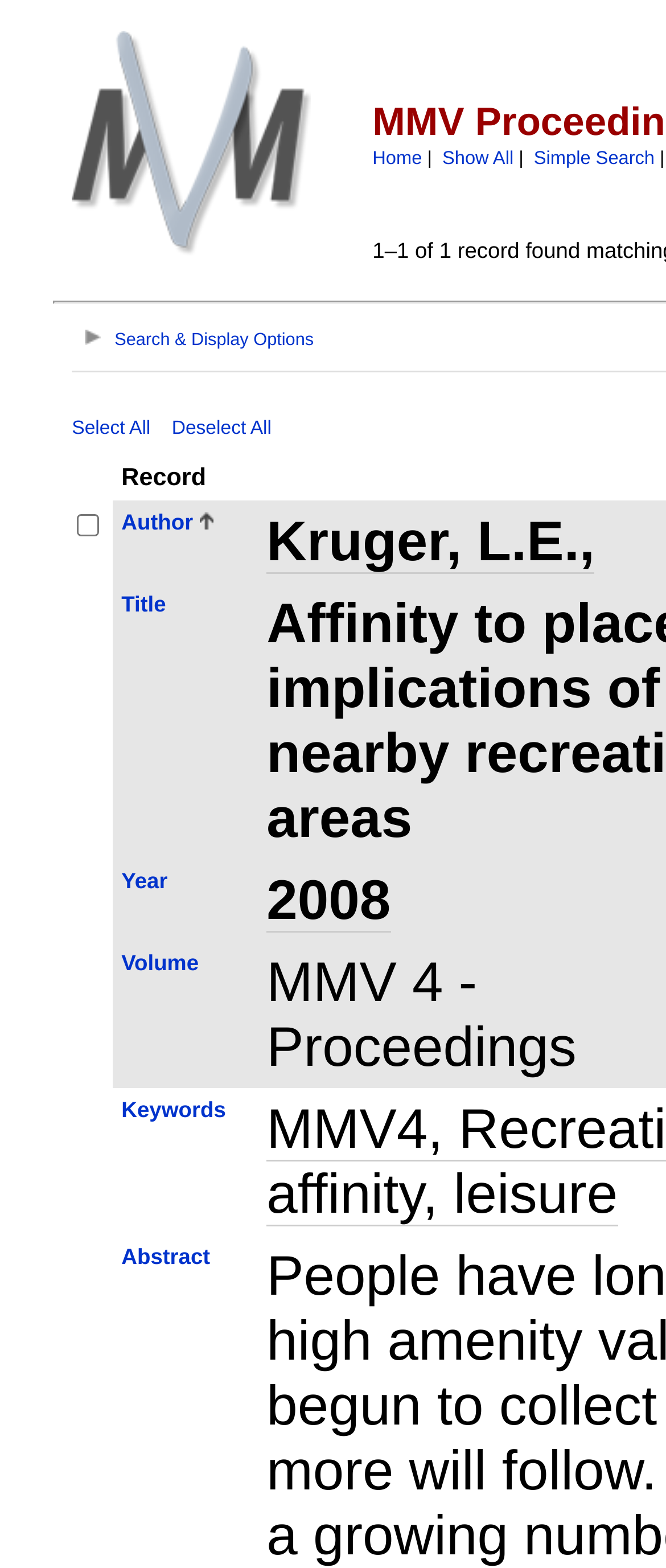What is the name of the first author?
Answer with a single word or phrase by referring to the visual content.

Kruger, L.E.